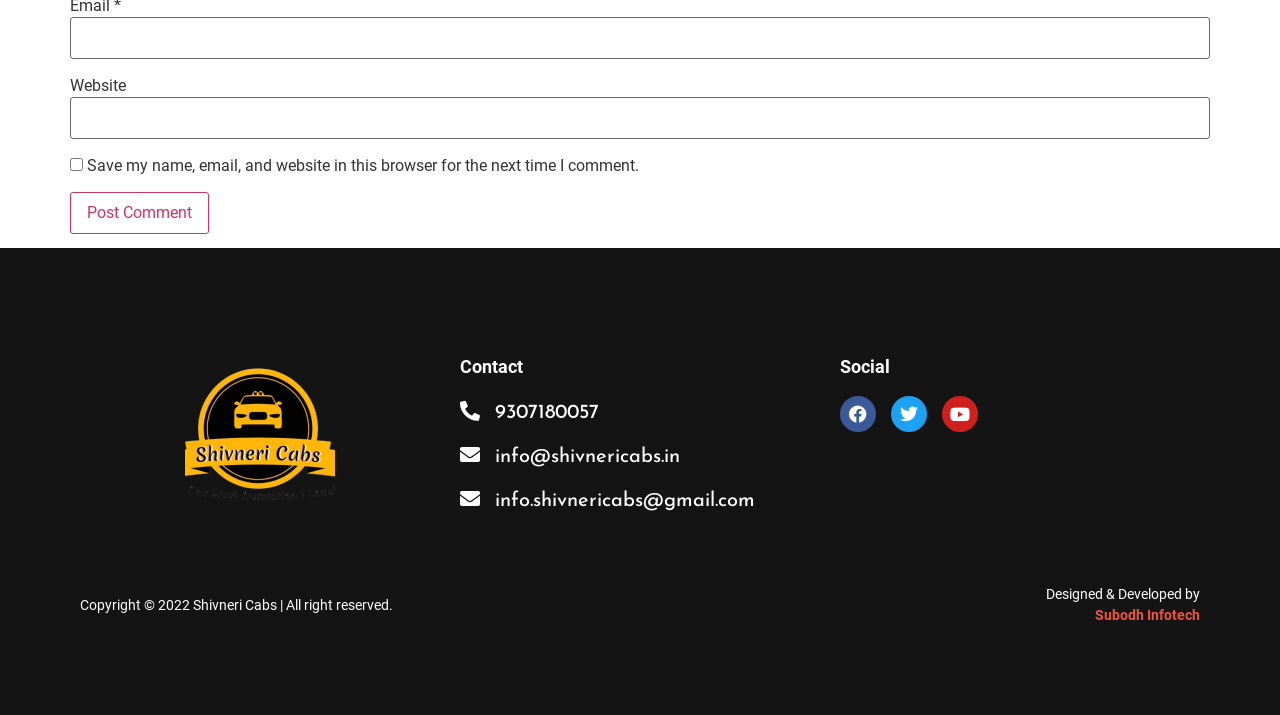Locate the UI element described by parent_node: Email * aria-describedby="email-notes" name="email" and provide its bounding box coordinates. Use the format (top-left x, top-left y, bottom-right x, bottom-right y) with all values as floating point numbers between 0 and 1.

[0.055, 0.024, 0.945, 0.082]